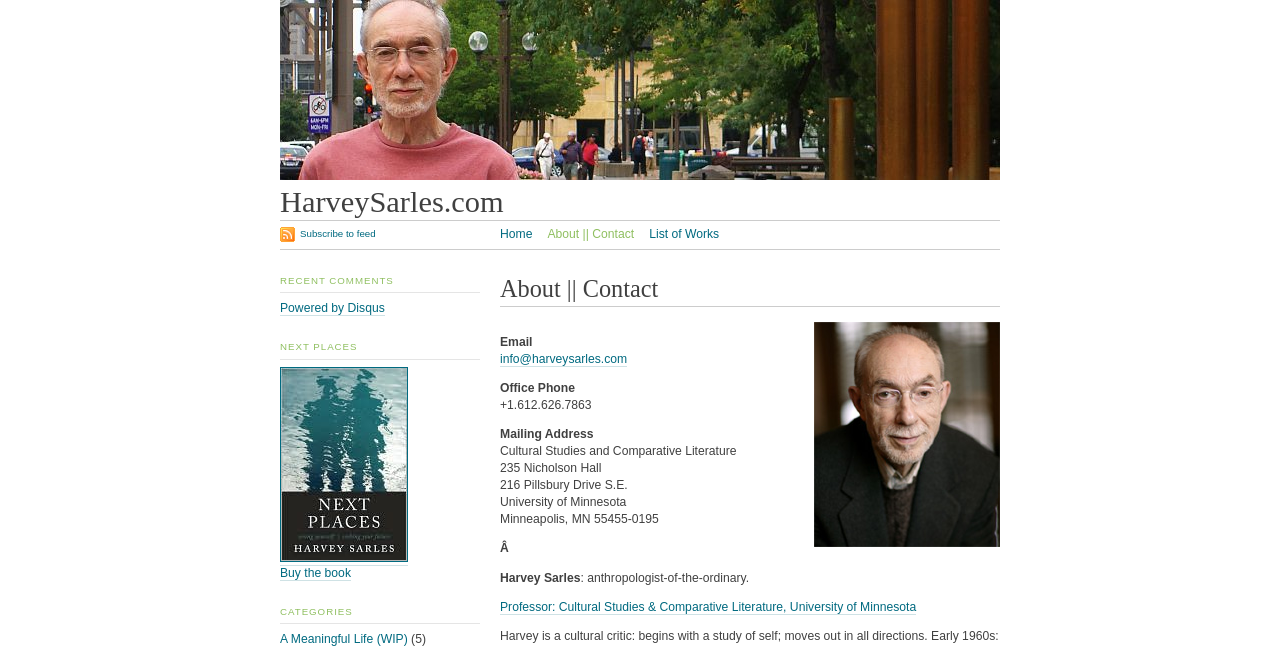Show me the bounding box coordinates of the clickable region to achieve the task as per the instruction: "Learn more about Harvey Sarles' works".

[0.507, 0.351, 0.562, 0.373]